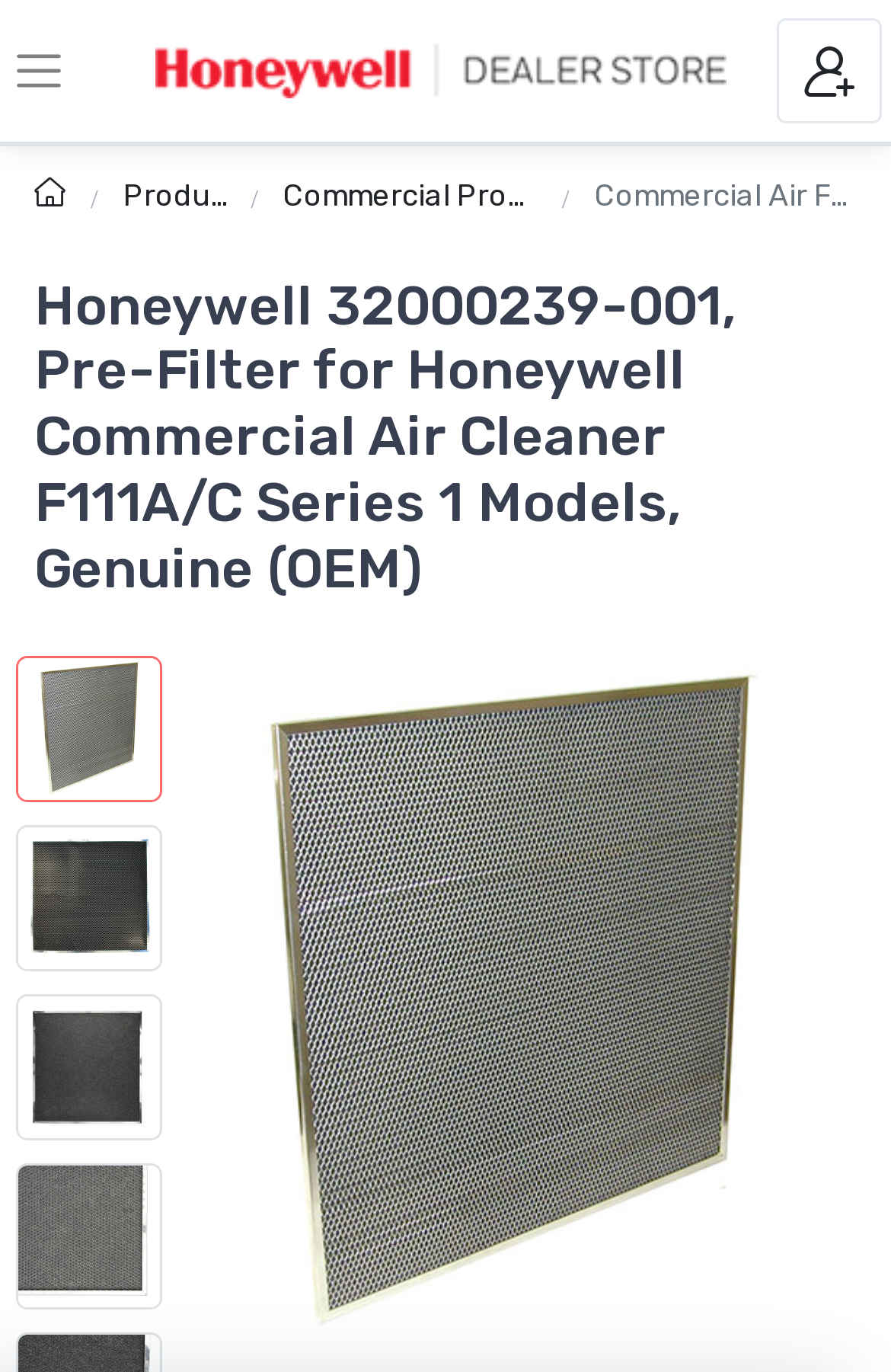Locate the bounding box coordinates of the area you need to click to fulfill this instruction: 'Access Results and Reporting'. The coordinates must be in the form of four float numbers ranging from 0 to 1: [left, top, right, bottom].

None